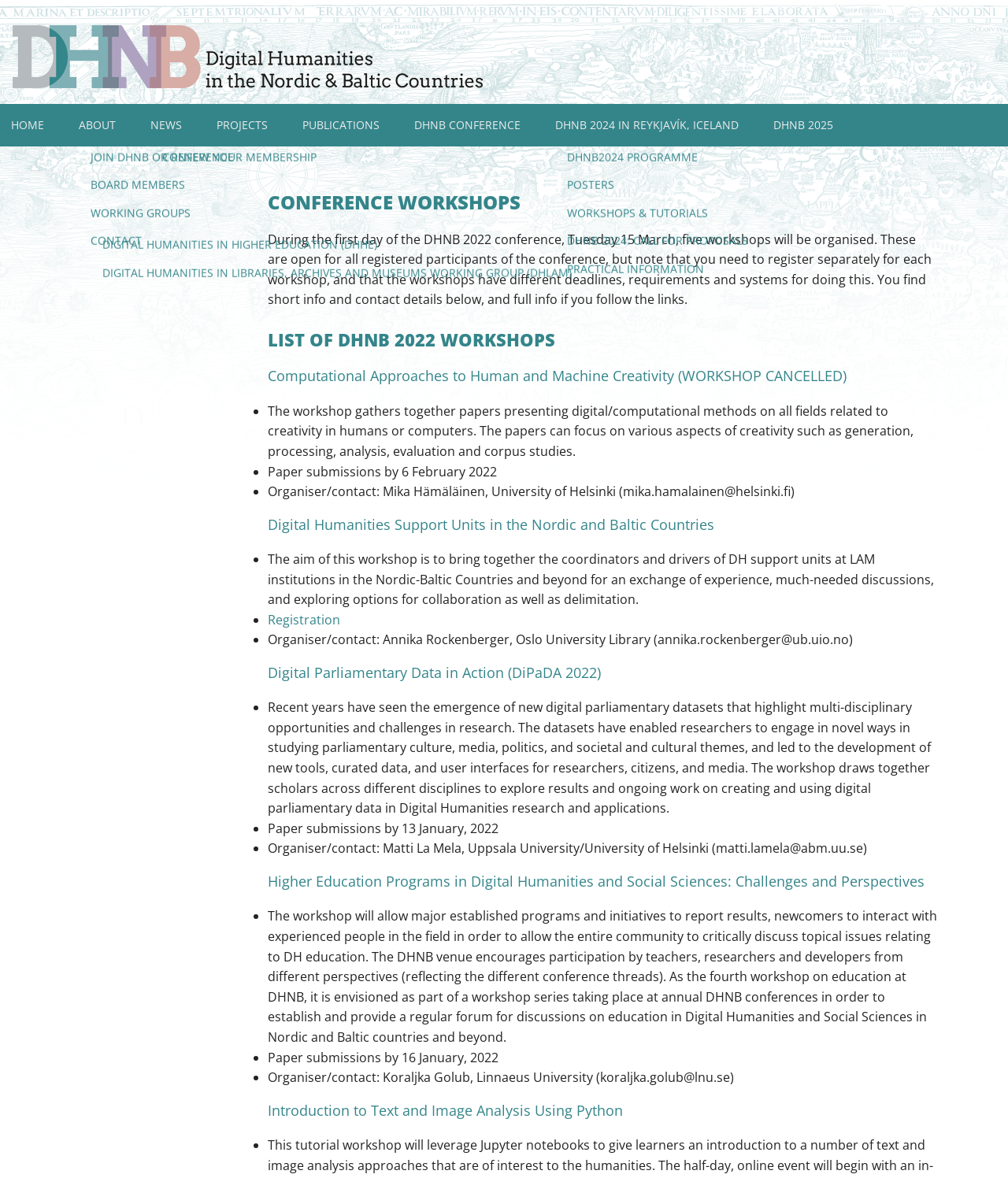Find the bounding box coordinates for the HTML element described as: "Working Groups". The coordinates should consist of four float values between 0 and 1, i.e., [left, top, right, bottom].

[0.078, 0.178, 0.177, 0.19]